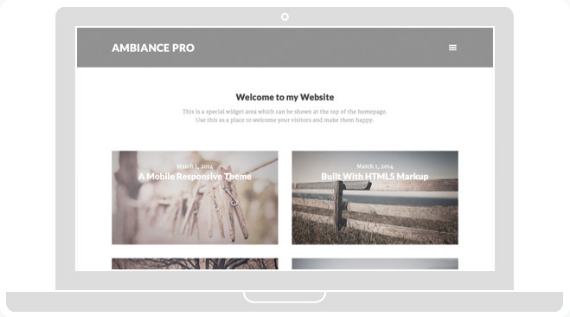How many featured articles are showcased?
Please provide a single word or phrase as your answer based on the image.

Two